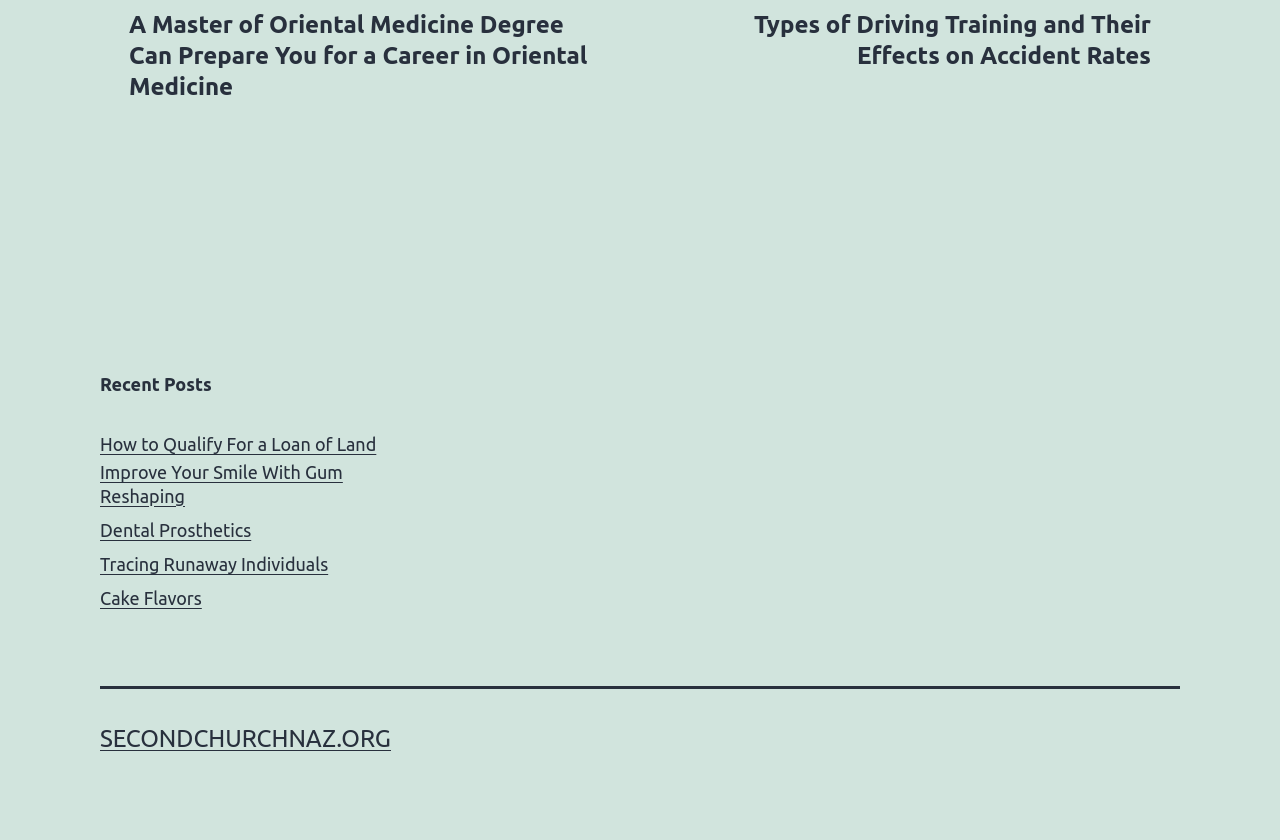Please find the bounding box coordinates (top-left x, top-left y, bottom-right x, bottom-right y) in the screenshot for the UI element described as follows: News Center

None